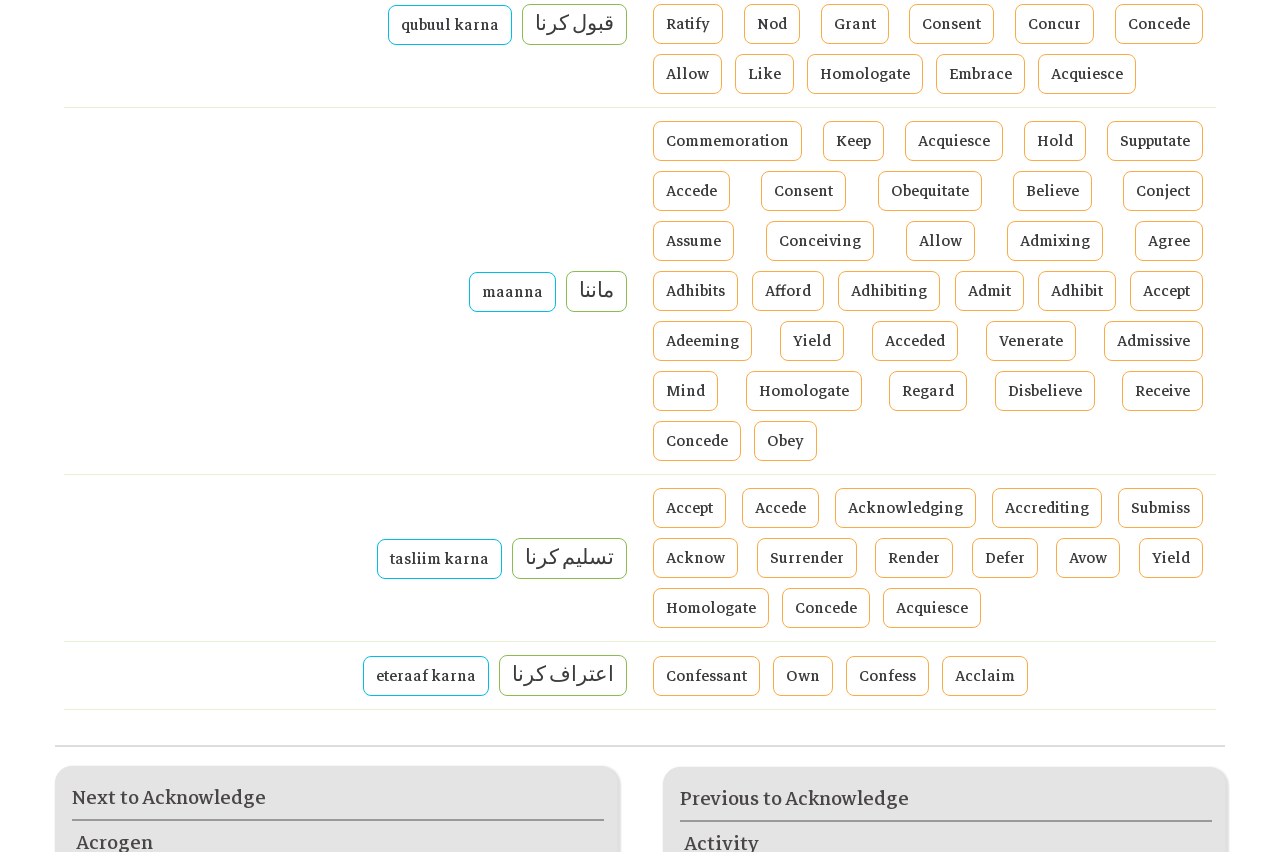Using the element description: "Receive", determine the bounding box coordinates. The coordinates should be in the format [left, top, right, bottom], with values between 0 and 1.

[0.877, 0.435, 0.94, 0.482]